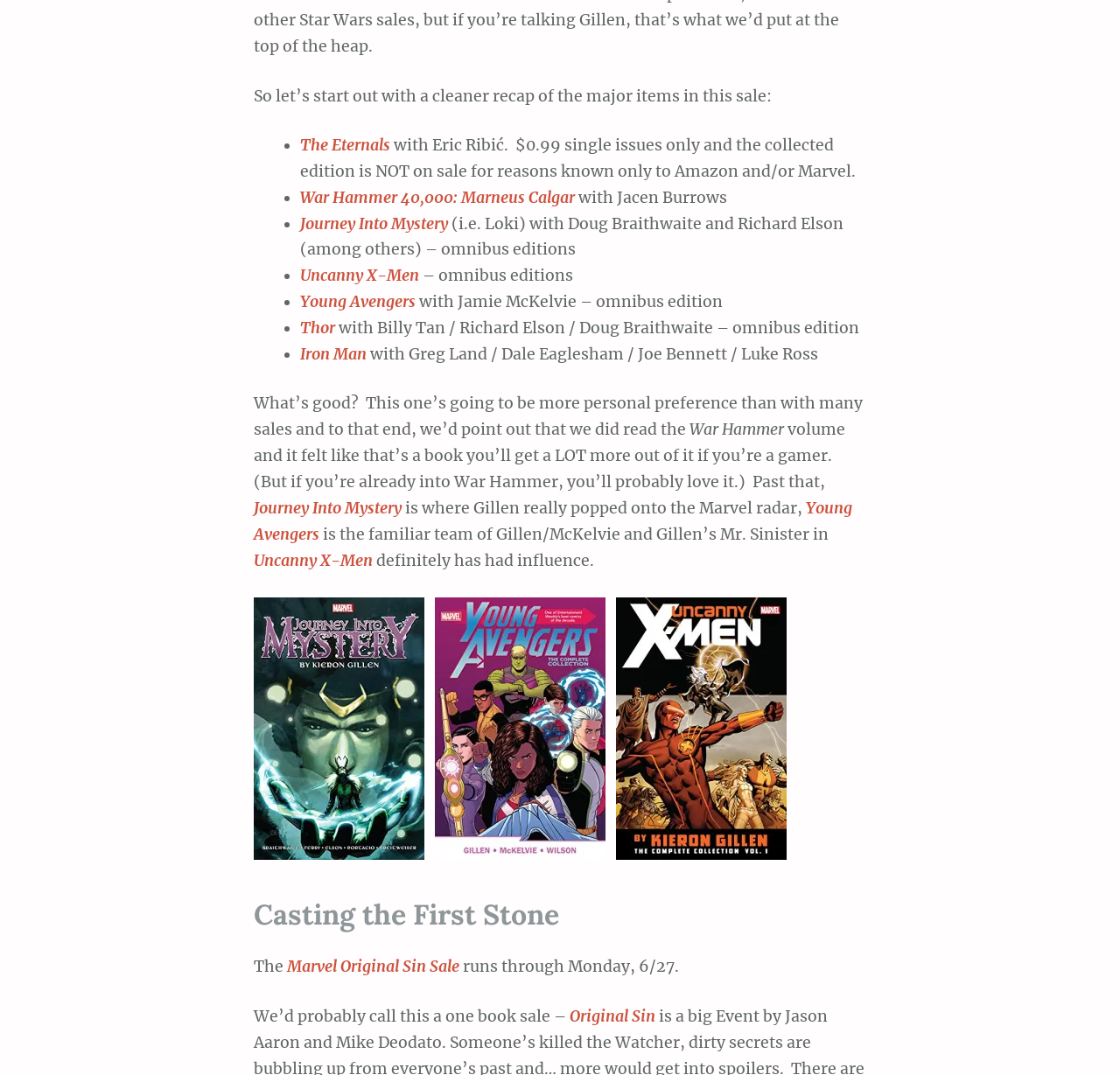Provide a single word or phrase answer to the question: 
What is the format of the collected edition of The Eternals?

Single issues